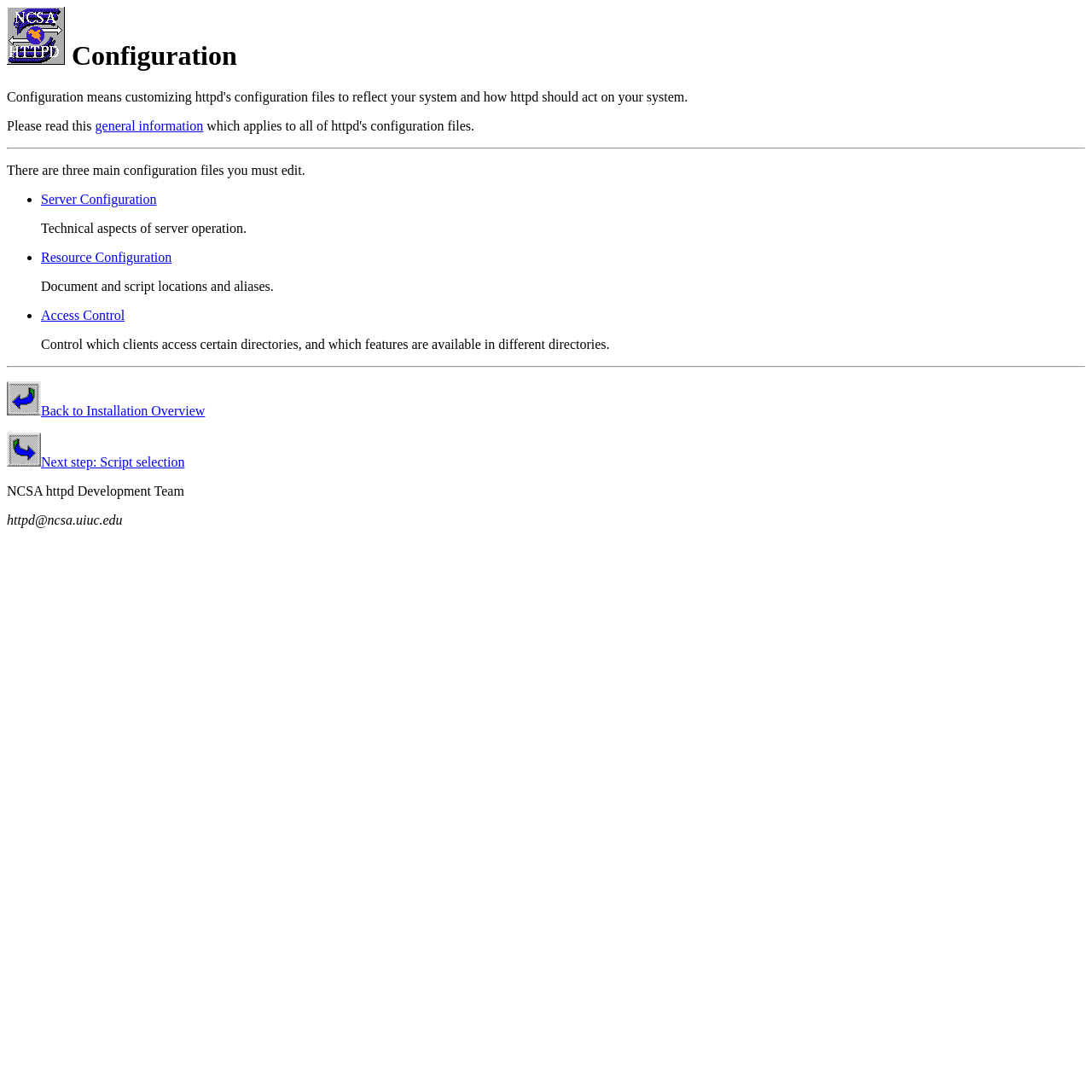Using the information from the screenshot, answer the following question thoroughly:
What is the purpose of the 'Access Control' configuration?

Based on the link 'Access Control' and its corresponding StaticText 'Control which clients access certain directories, and which features are available in different directories.', it is clear that the purpose of the 'Access Control' configuration is to control which clients can access certain directories and which features are available in different directories.